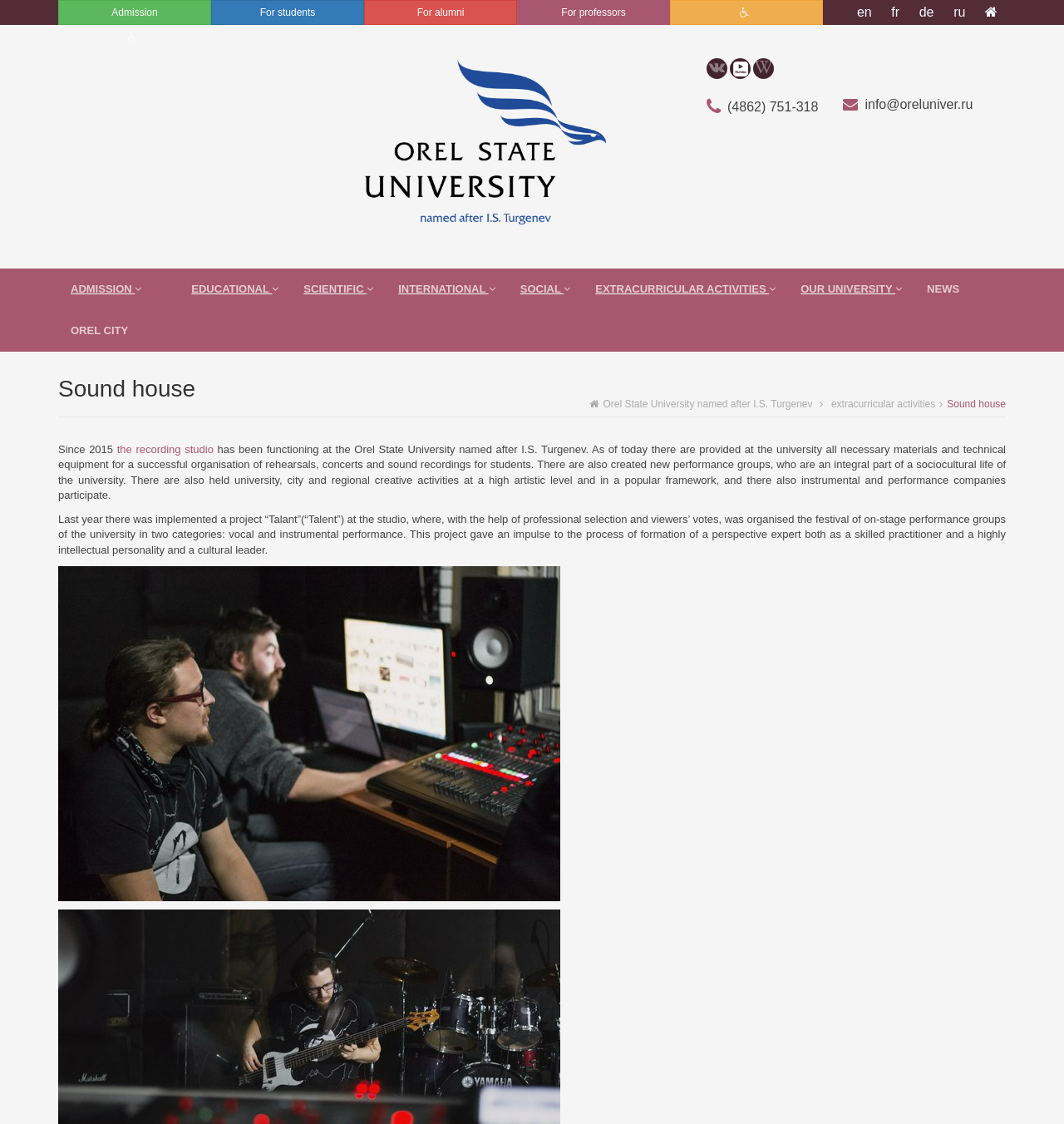Please answer the following question using a single word or phrase: 
What is the name of the festival organized at the studio?

Festival of on-stage performance groups